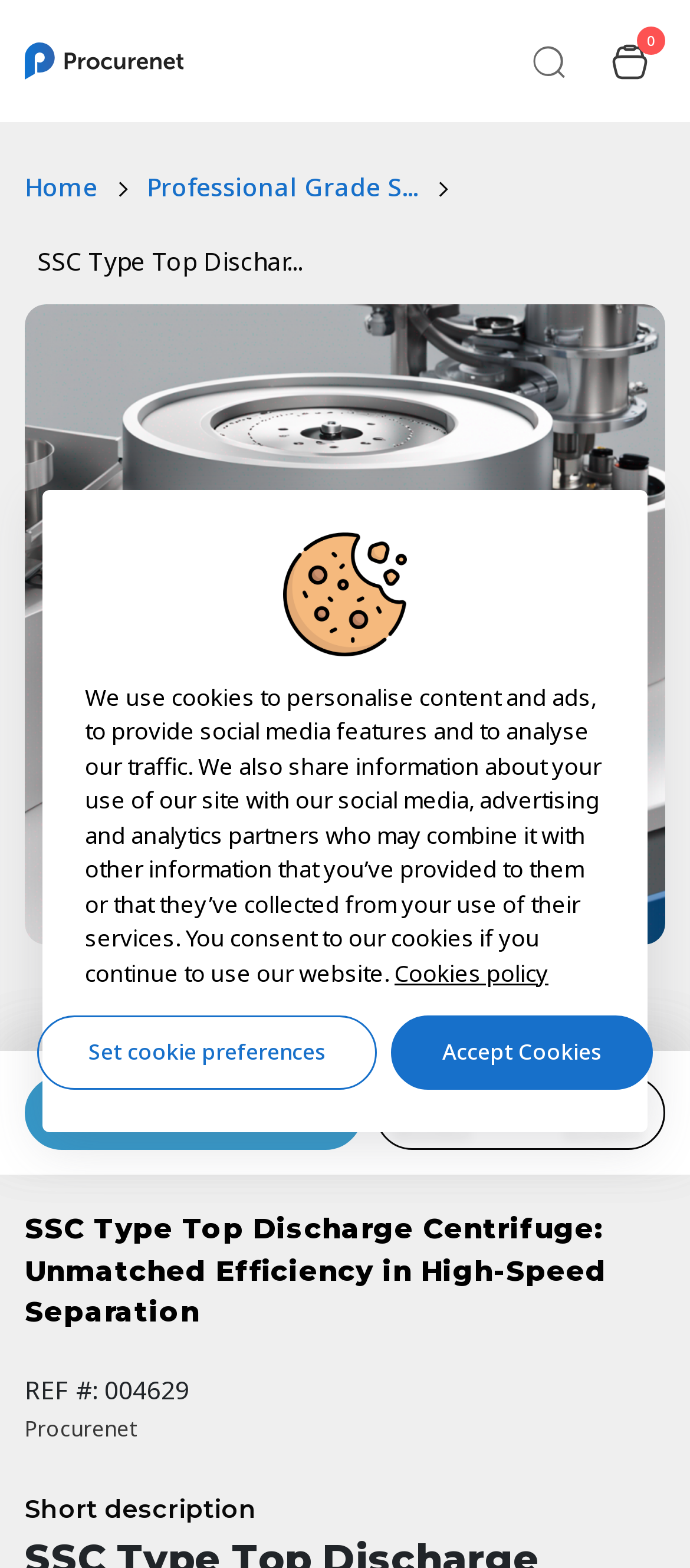What is the text on the top-left corner of the webpage?
Examine the image and give a concise answer in one word or a short phrase.

Procurenet Limited